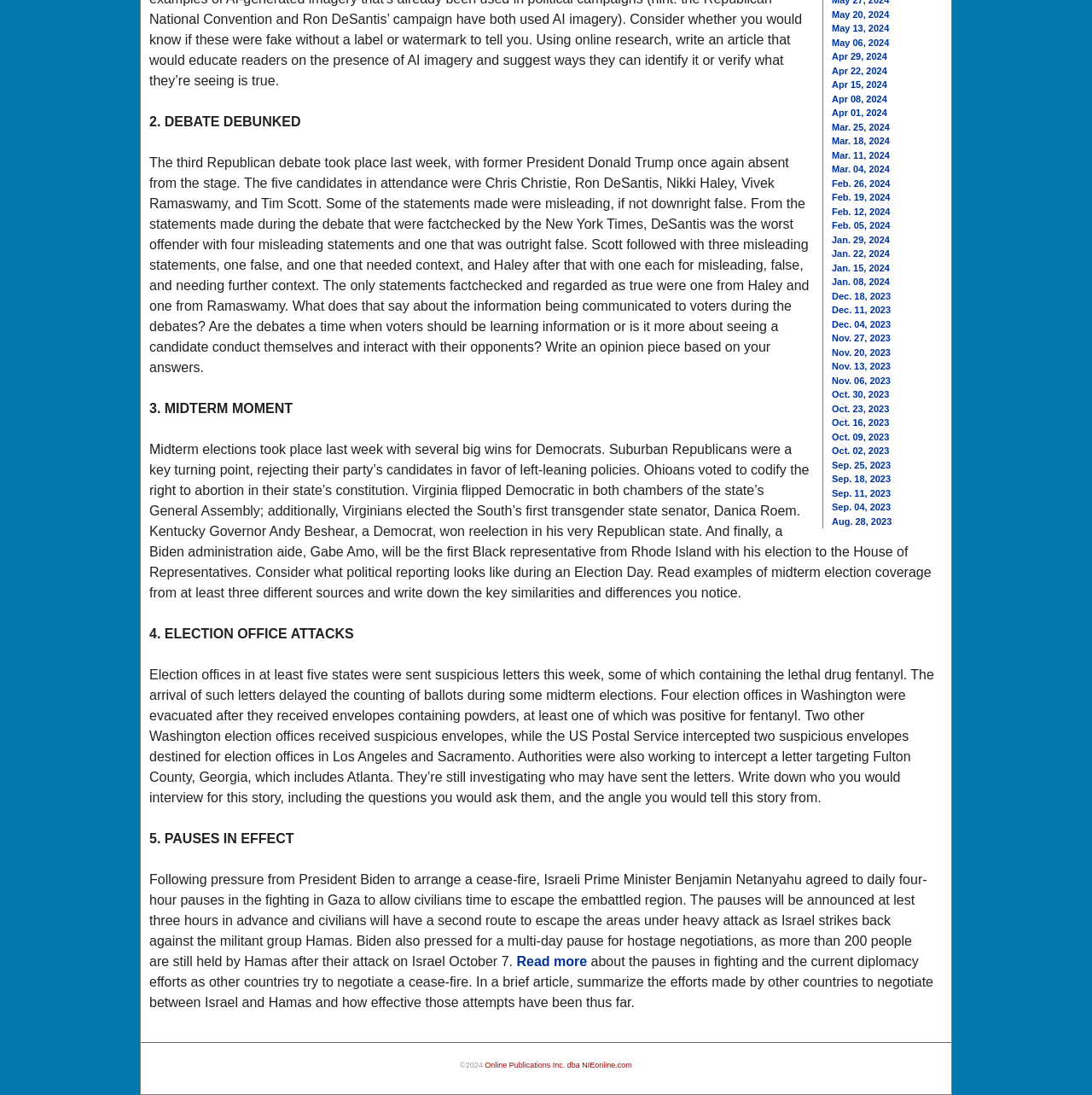Please find the bounding box for the UI element described by: "Online Publications Inc. dba NIEonline.com".

[0.444, 0.968, 0.579, 0.976]